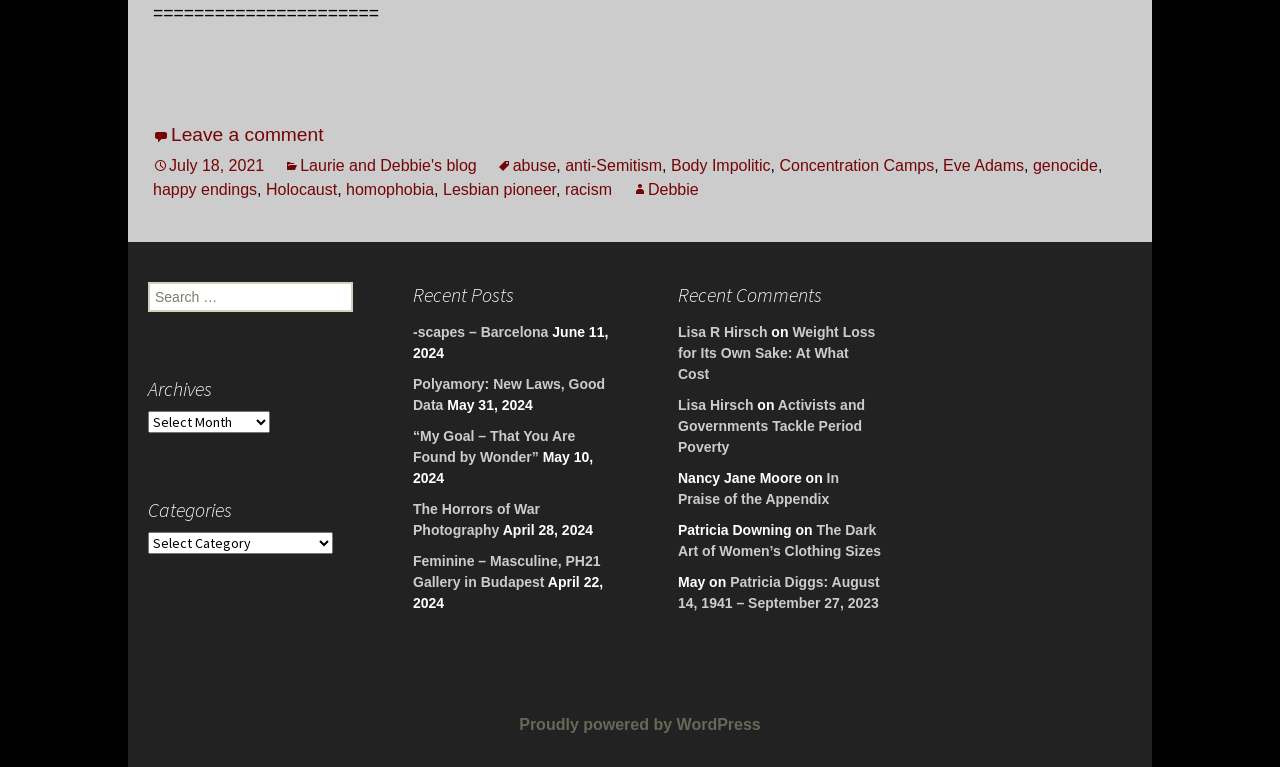Using the details from the image, please elaborate on the following question: What is the purpose of the search box?

The search box is located in the complementary section and has a label 'Search for:', indicating that it is meant to be used to search for content within the blog.